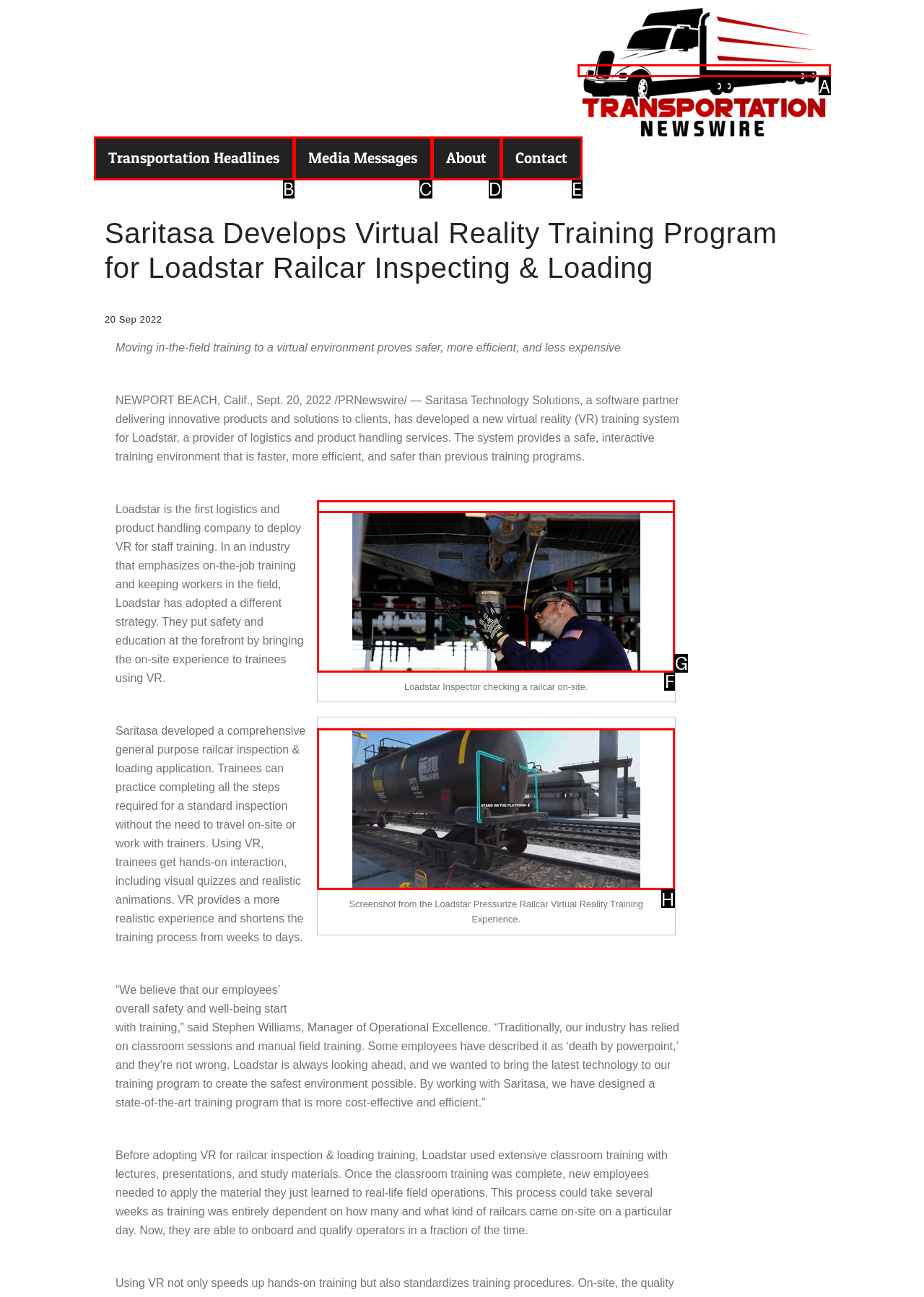Tell me which one HTML element I should click to complete the following instruction: Click the 'Screenshot from the Loadstar Pressurize Railcar Virtual Reality Training Experience.' button
Answer with the option's letter from the given choices directly.

H